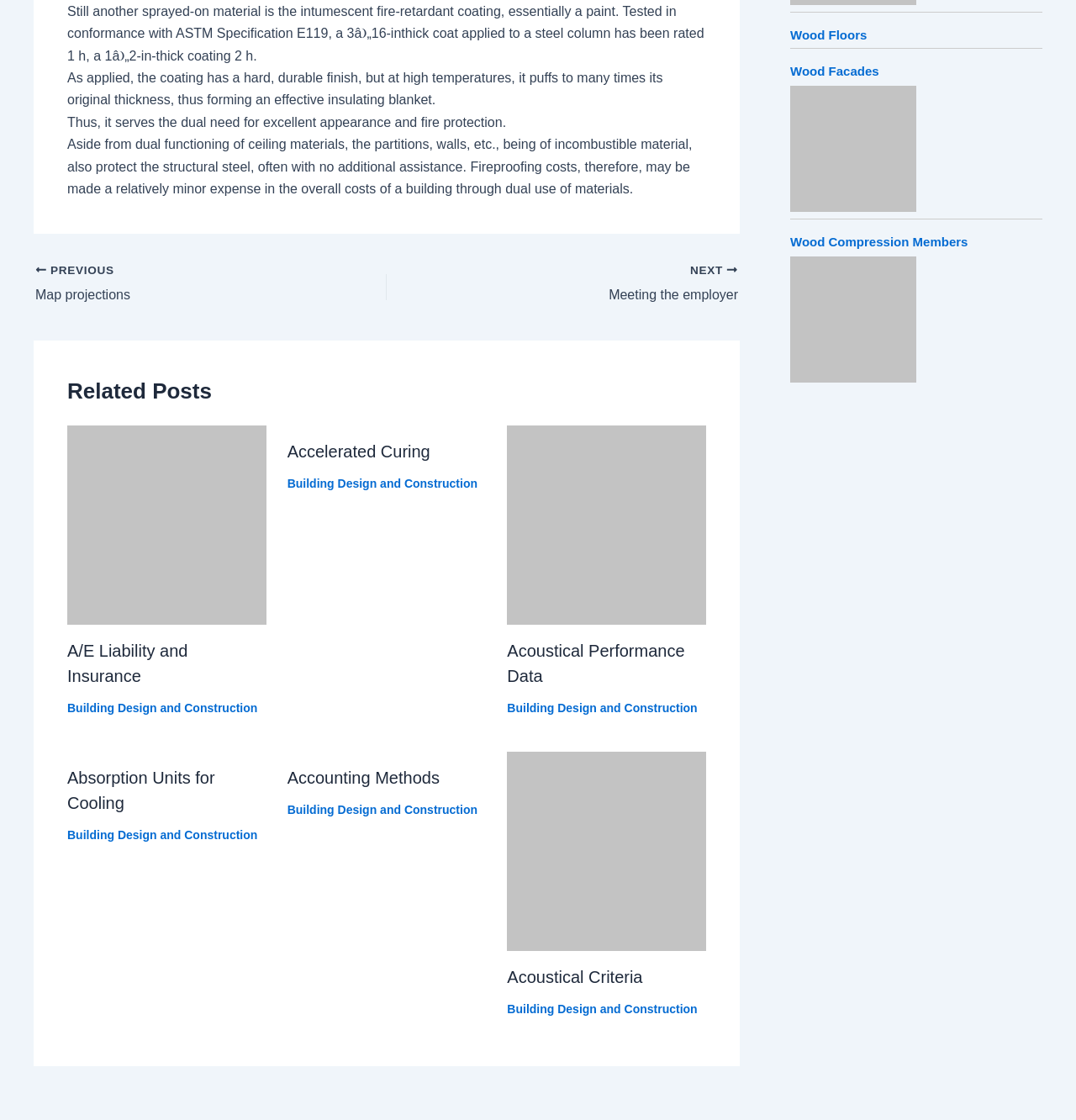How many related posts are there?
Refer to the screenshot and respond with a concise word or phrase.

4